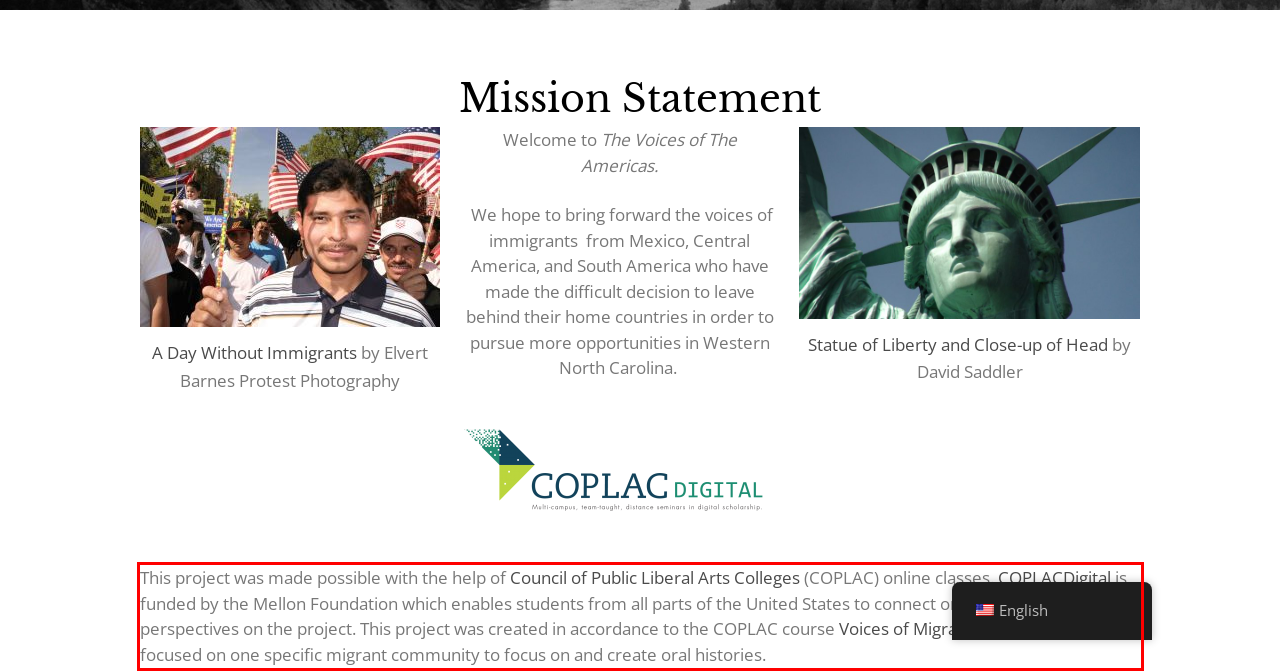Please look at the screenshot provided and find the red bounding box. Extract the text content contained within this bounding box.

This project was made possible with the help of Council of Public Liberal Arts Colleges (COPLAC) online classes. COPLACDigital is funded by the Mellon Foundation which enables students from all parts of the United States to connect online and share various perspectives on the project. This project was created in accordance to the COPLAC course Voices of Migration. Our colleagues focused on one specific migrant community to focus on and create oral histories.